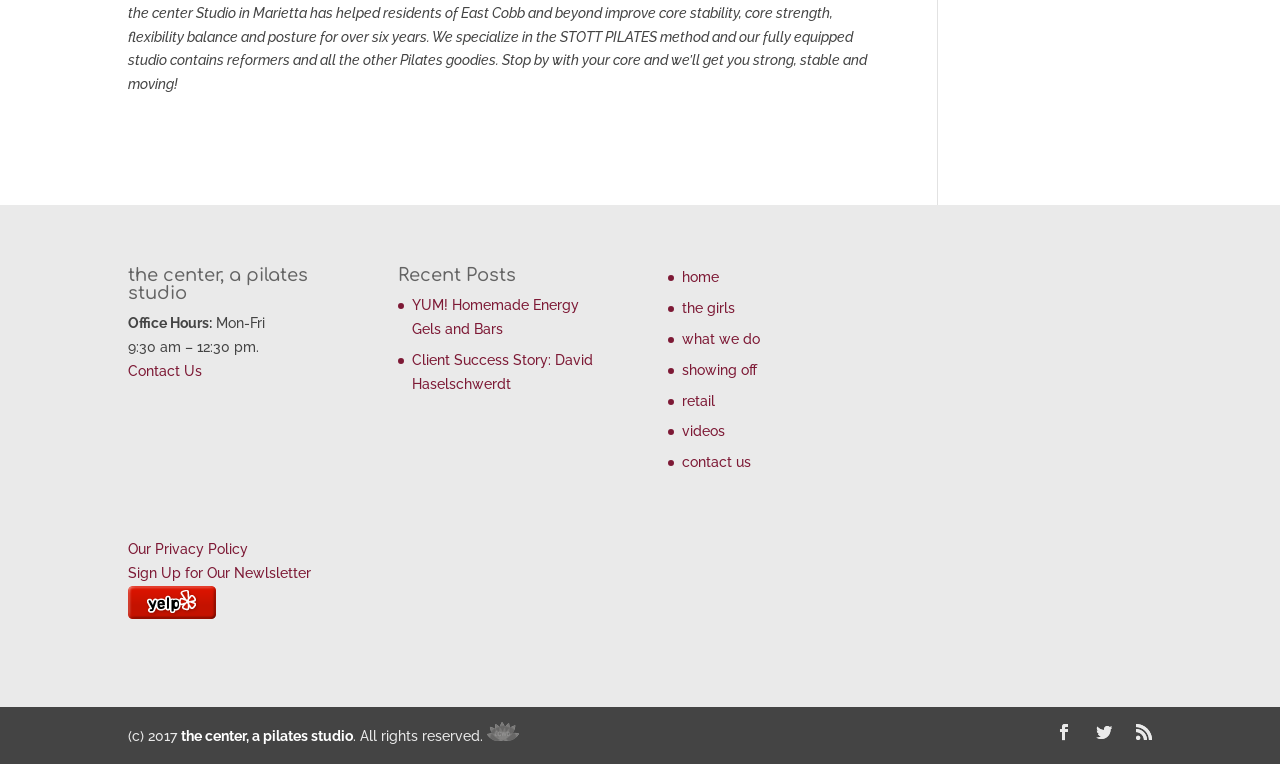Given the element description "the center, a pilates studio", identify the bounding box of the corresponding UI element.

[0.141, 0.953, 0.276, 0.974]